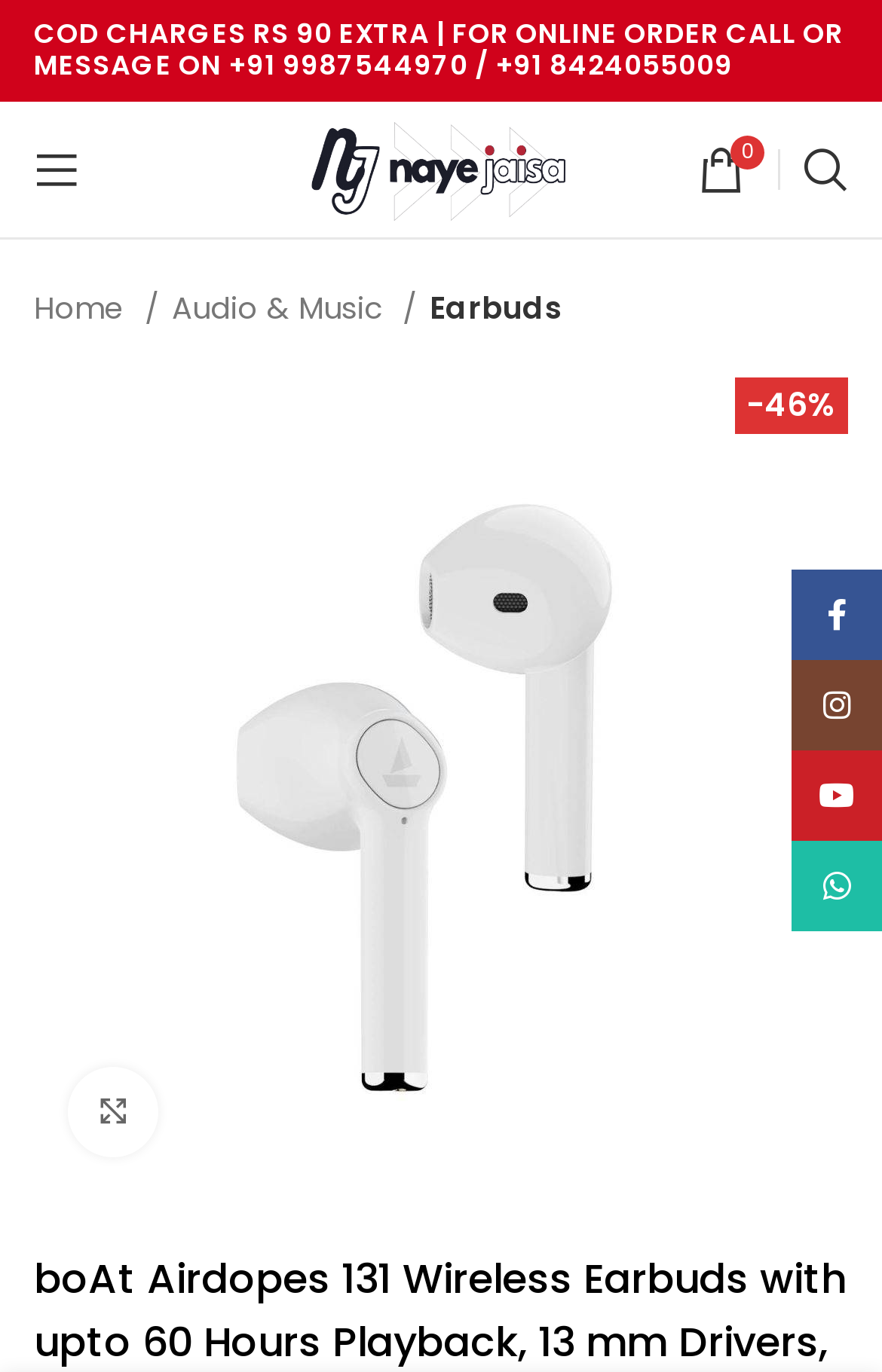Please provide the bounding box coordinates for the element that needs to be clicked to perform the following instruction: "Search for products". The coordinates should be given as four float numbers between 0 and 1, i.e., [left, top, right, bottom].

[0.885, 0.091, 0.987, 0.157]